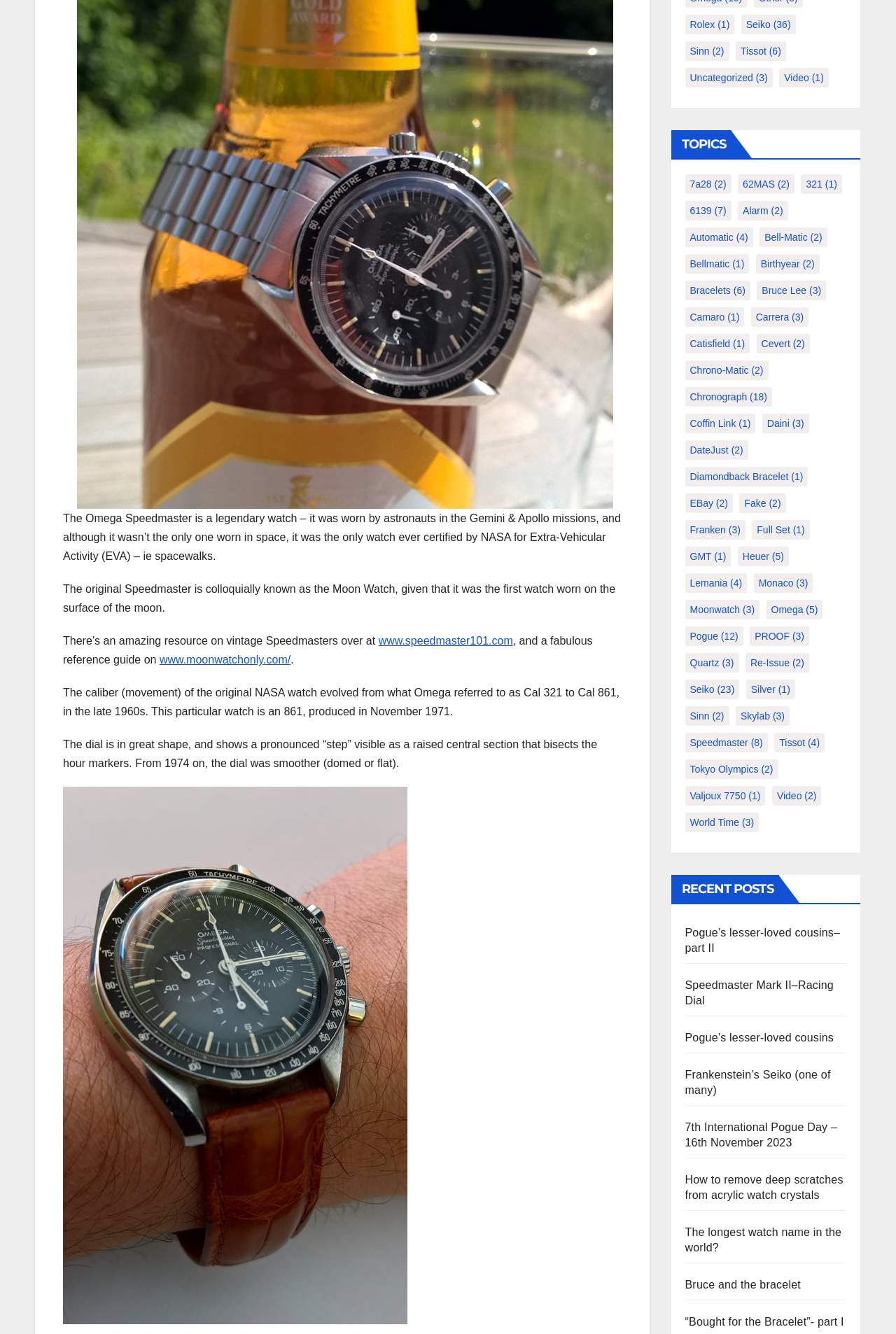Predict the bounding box of the UI element that fits this description: "Seiko (36)".

[0.827, 0.011, 0.888, 0.025]